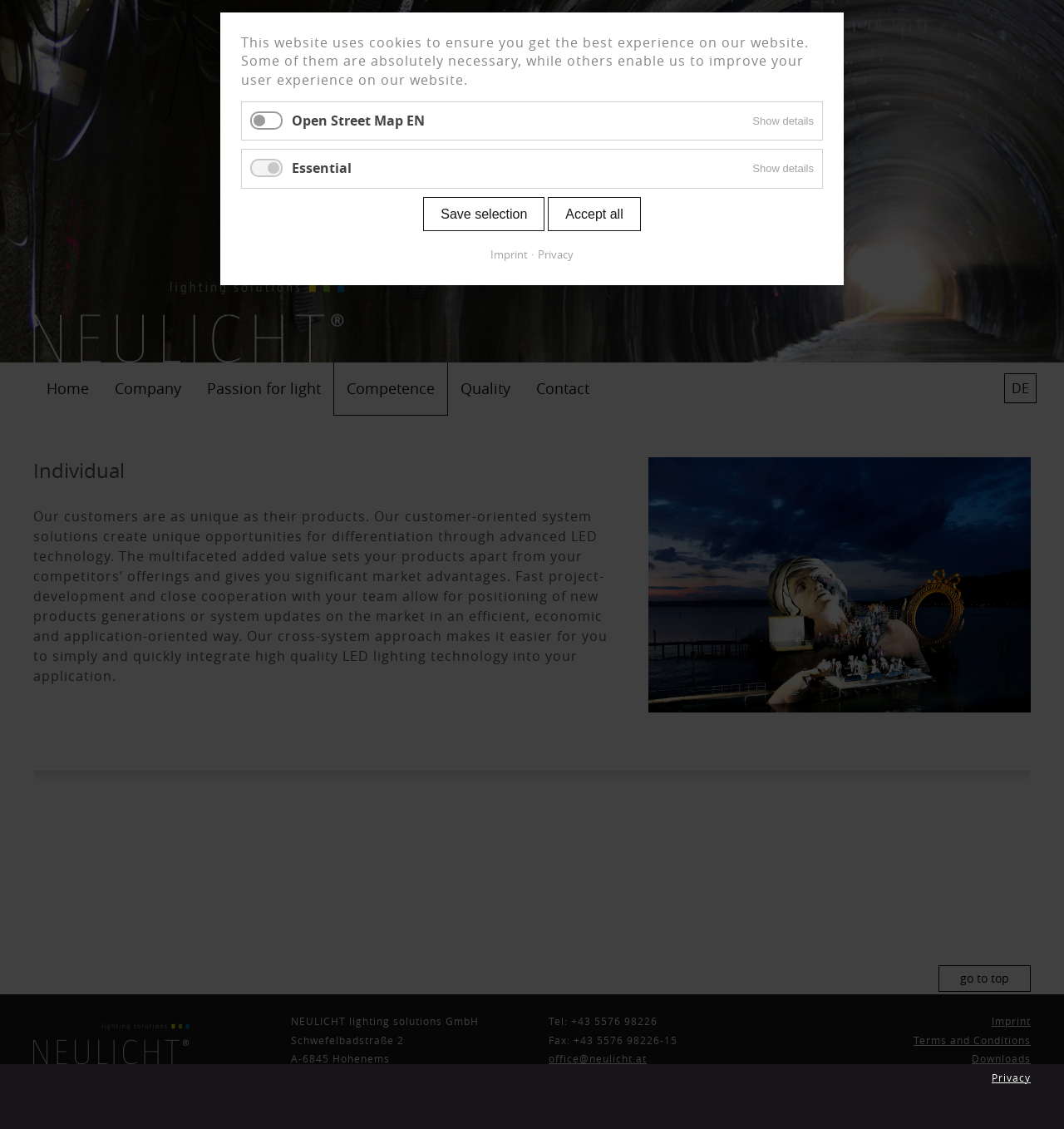What is the language of the webpage?
From the details in the image, provide a complete and detailed answer to the question.

I found the language of the webpage by looking at the text content, specifically the menu items and the main content, which are all in English. Additionally, there is a language selection menu item 'DE' which suggests that the webpage is currently in English.